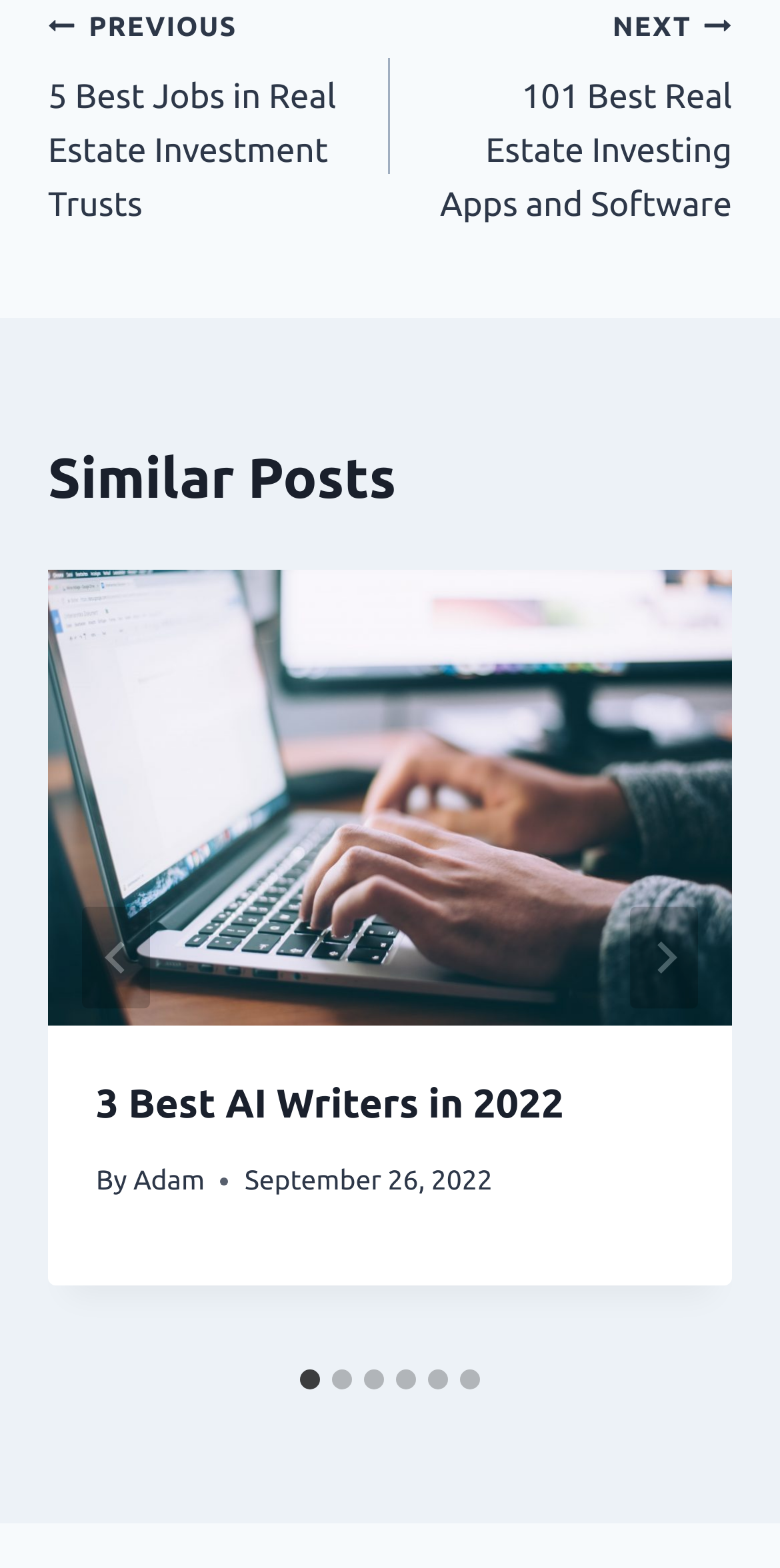Using the given description, provide the bounding box coordinates formatted as (top-left x, top-left y, bottom-right x, bottom-right y), with all values being floating point numbers between 0 and 1. Description: aria-label="Next"

[0.808, 0.578, 0.895, 0.643]